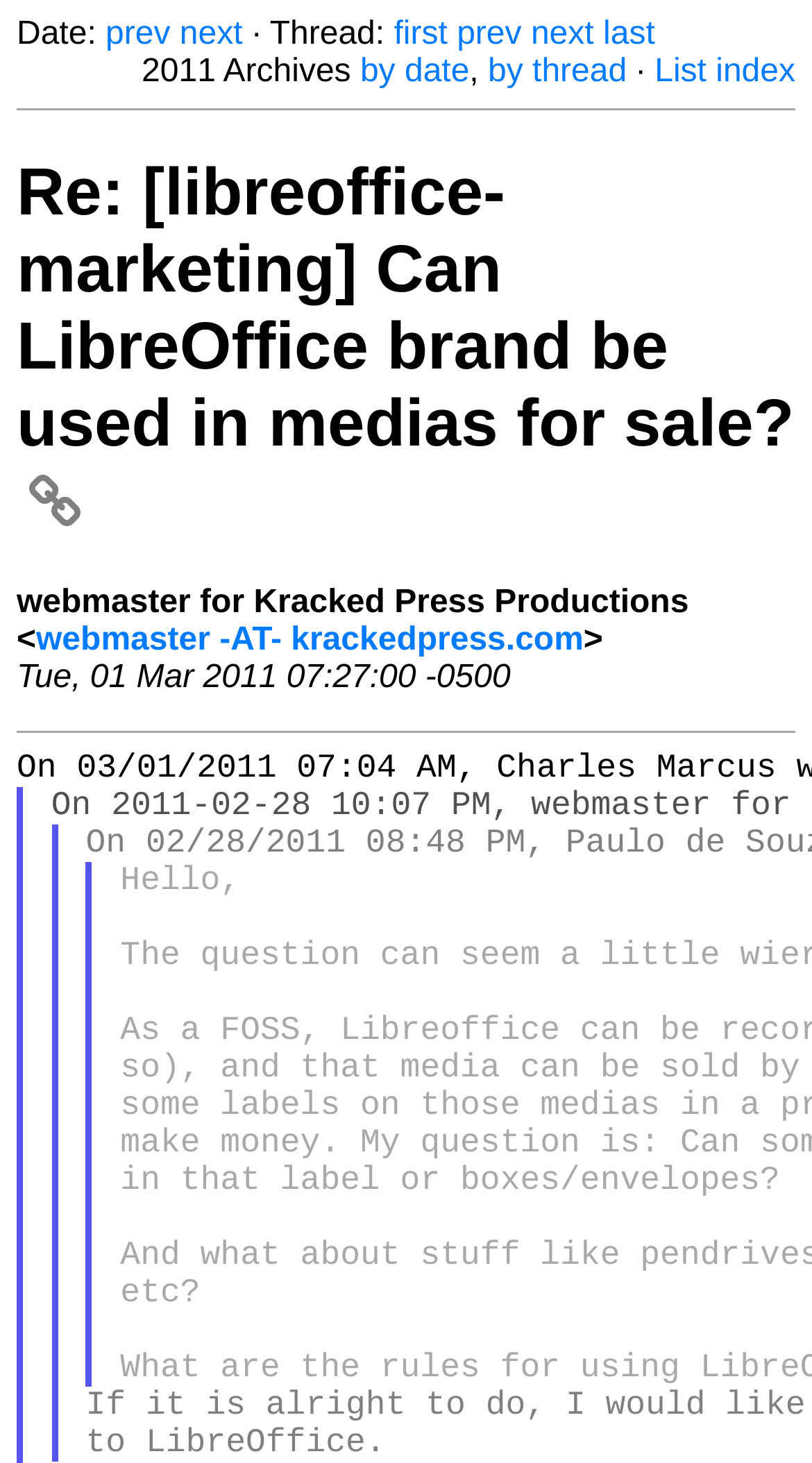Please find the bounding box coordinates of the element's region to be clicked to carry out this instruction: "go to previous thread".

[0.13, 0.011, 0.21, 0.036]